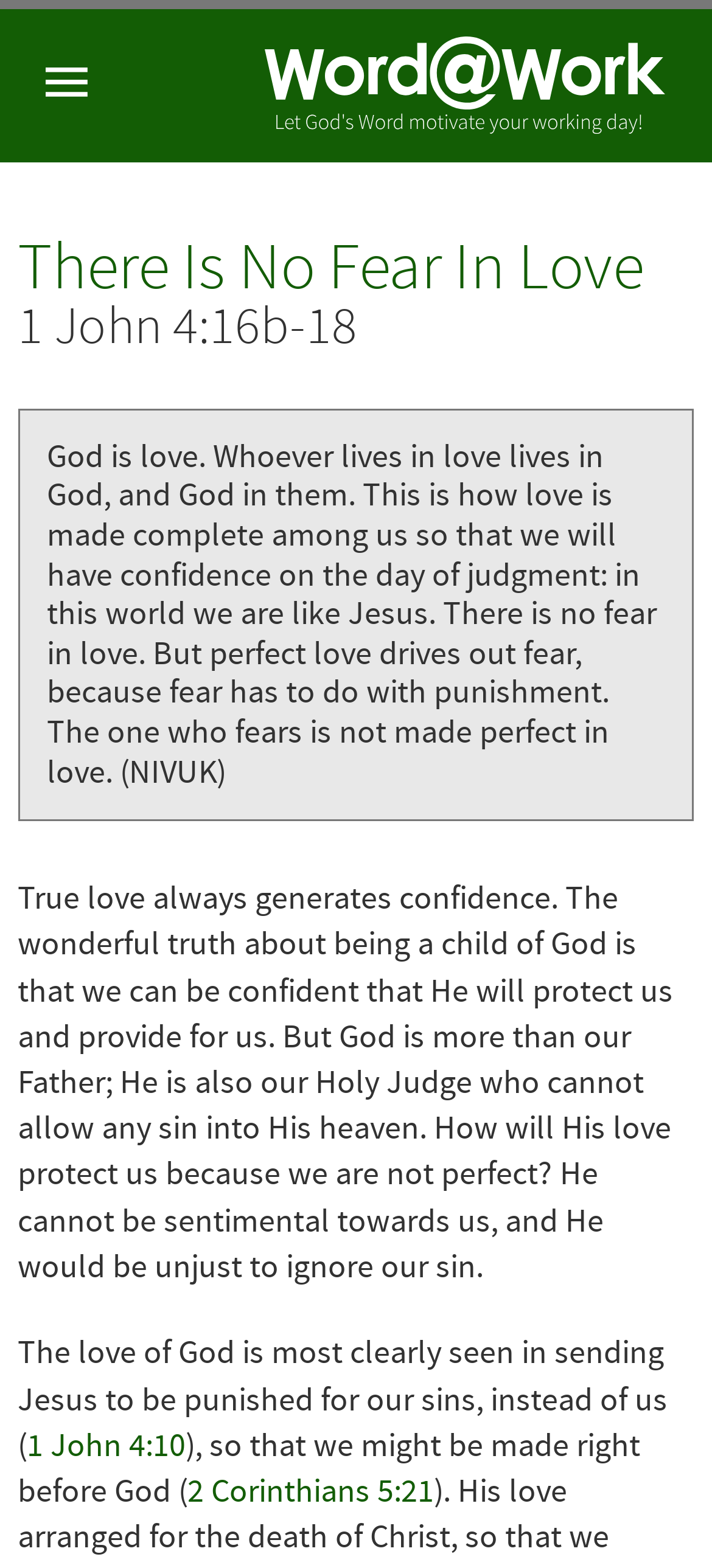Carefully examine the image and provide an in-depth answer to the question: What is the consequence of fear?

I analyzed the text 'But perfect love drives out fear, because fear has to do with punishment.' which implies that the consequence of fear is punishment.